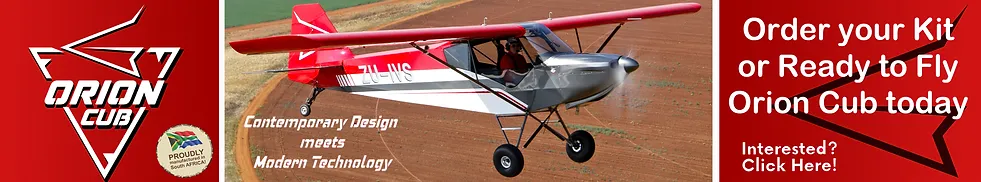Explain the image in a detailed and descriptive way.

The image features an Orion Cub airplane, showcasing its sleek, contemporary design combined with modern technology. The aircraft is depicted in flight, highlighting its red and silver color scheme against a backdrop of brown farmland. The left side of the image prominently displays the Orion Cub logo, which features a dynamic triangular design alongside the words "Orion Cub," accentuating South African pride with a badge that reads "Proudly South African." On the right side, bold text encourages viewers to "Order your Kit or Ready to Fly Orion Cub today!" with an invitation to learn more. This image effectively captures the spirit of innovation in aviation while promoting the Orion Cub as a high-quality aircraft choice for enthusiasts and pilots alike.